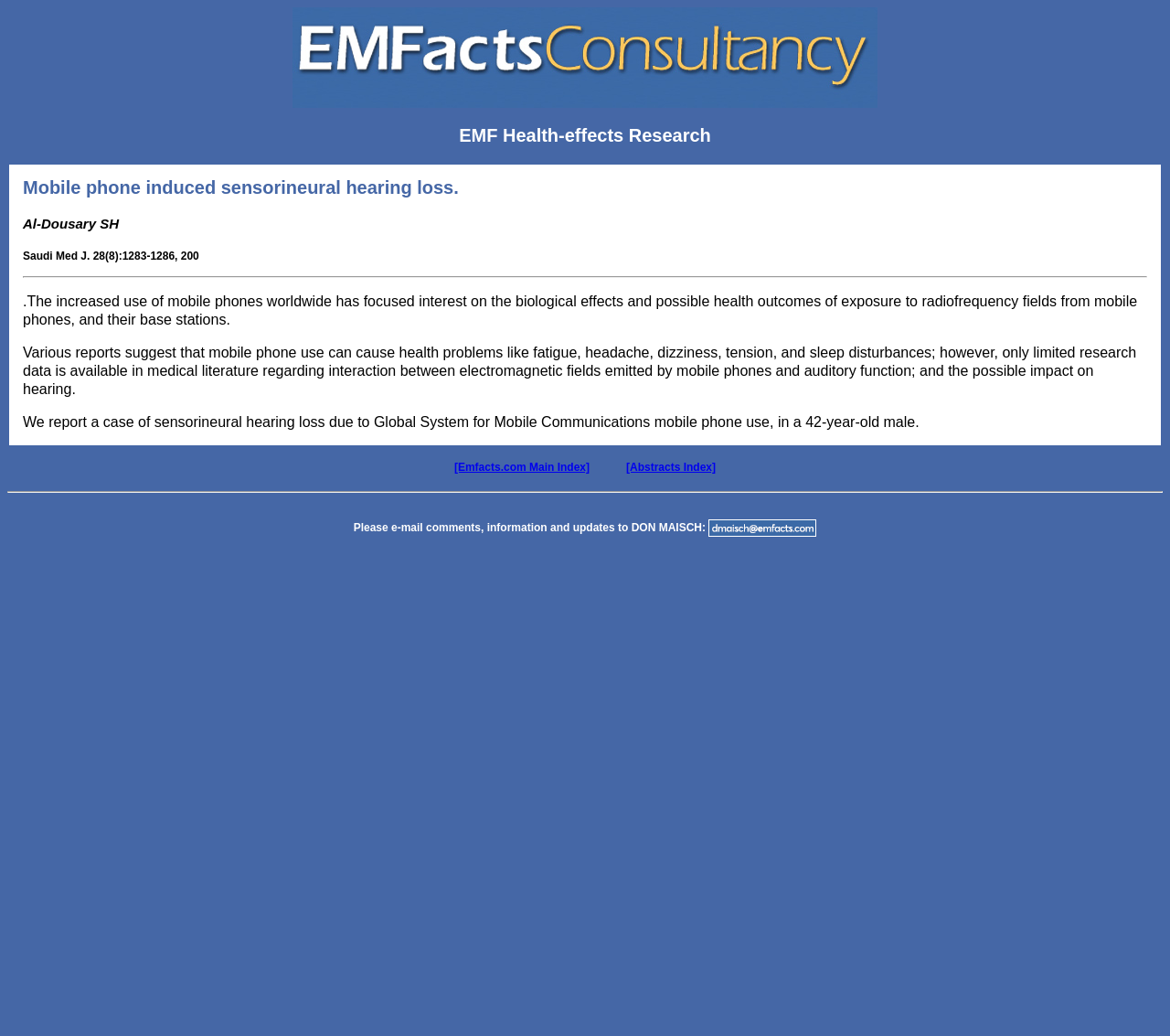Find the UI element described as: "parent_node: EMF Health-effects Research" and predict its bounding box coordinates. Ensure the coordinates are four float numbers between 0 and 1, [left, top, right, bottom].

[0.25, 0.092, 0.75, 0.107]